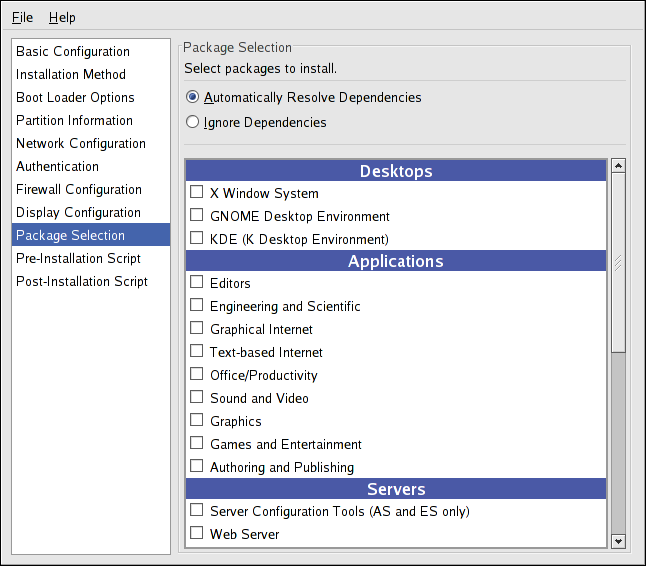Refer to the image and provide a thorough answer to this question:
How many radio button options are available at the top?

There are two radio button options available at the top of the interface, which are 'Automatically Resolve Dependencies' and 'Ignore Dependencies', allowing users to choose how the installation process will handle package dependencies.